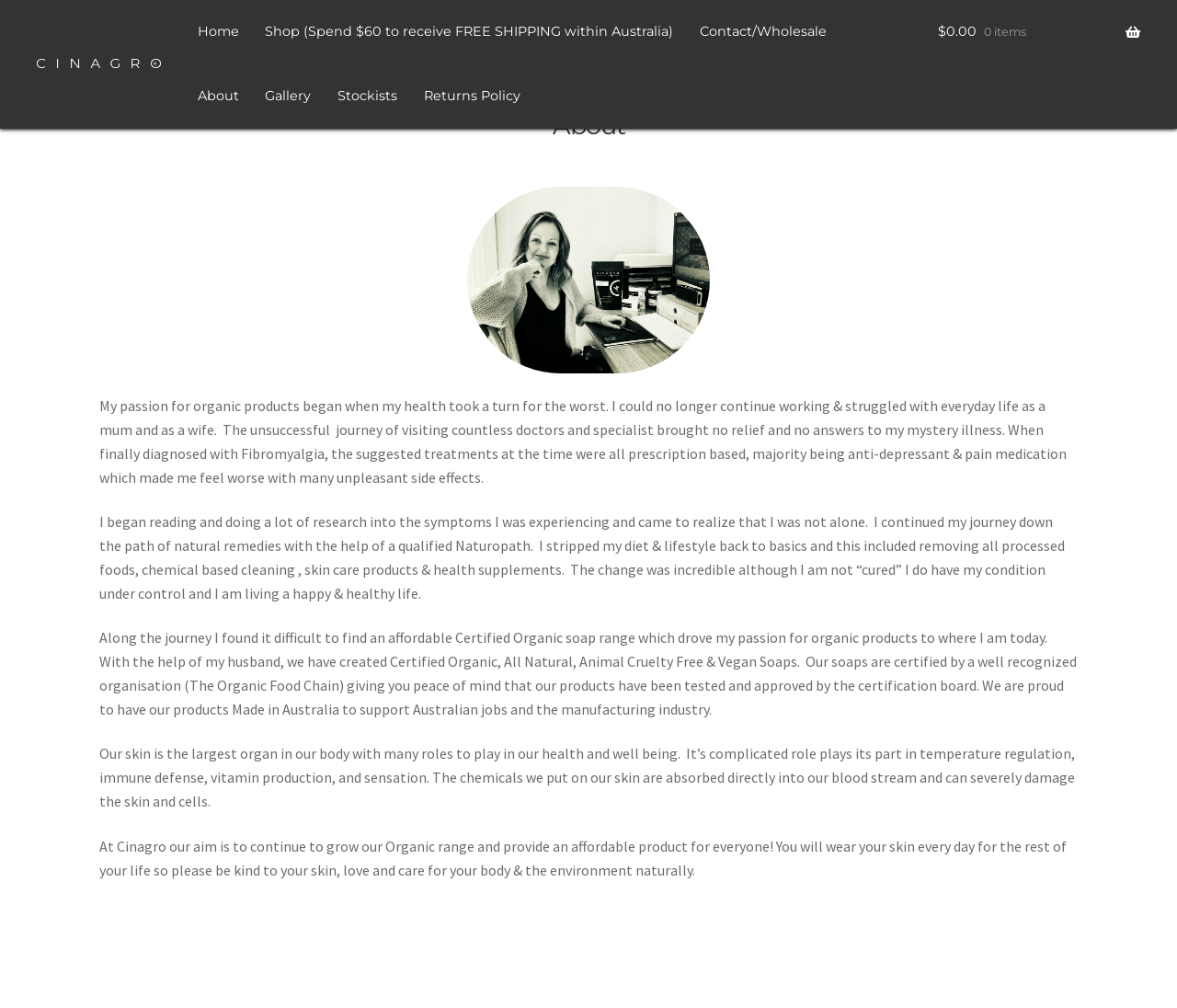Answer this question using a single word or a brief phrase:
What is the certification organization mentioned in the article?

The Organic Food Chain